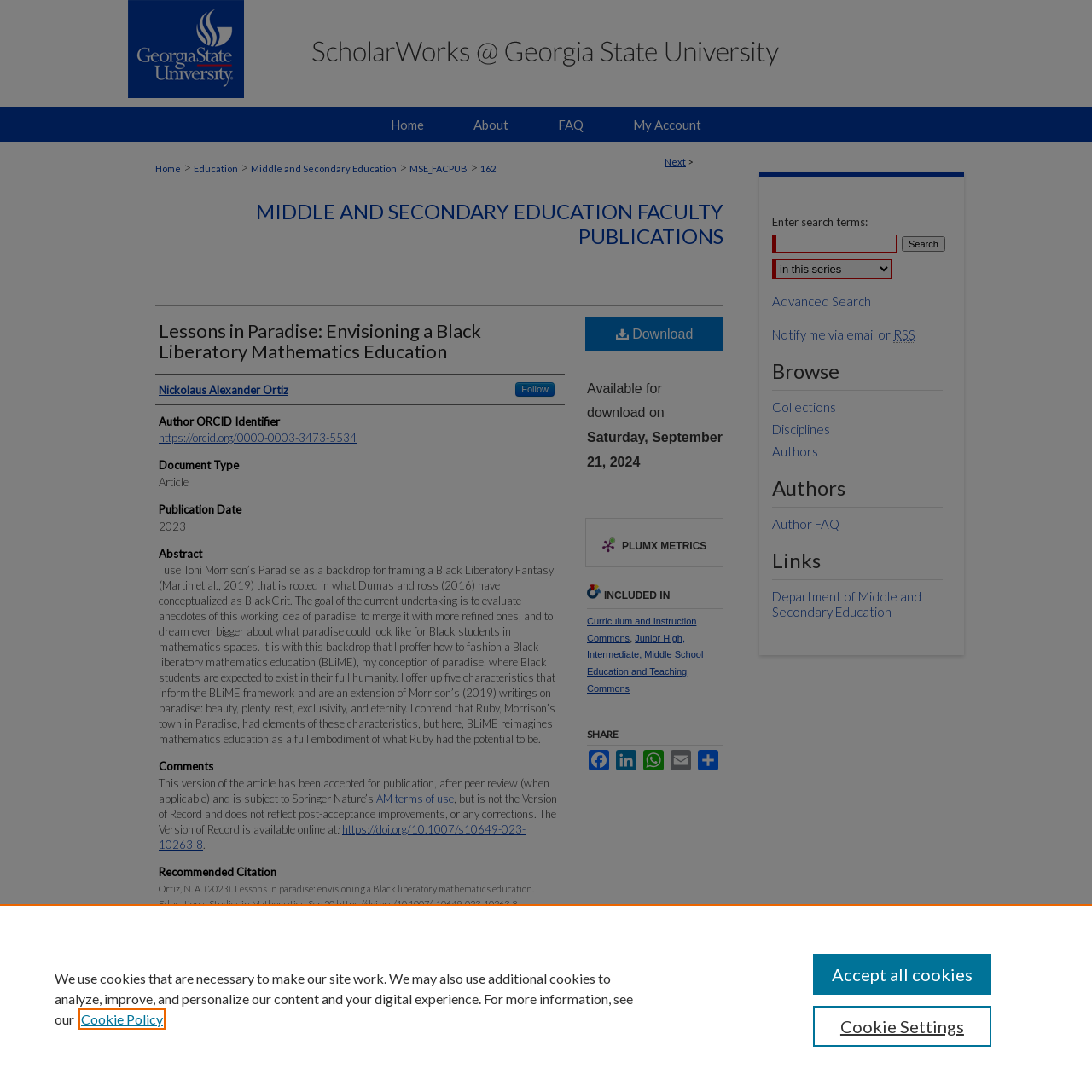Provide the bounding box coordinates in the format (top-left x, top-left y, bottom-right x, bottom-right y). All values are floating point numbers between 0 and 1. Determine the bounding box coordinate of the UI element described as: Copyright

[0.182, 0.97, 0.217, 0.979]